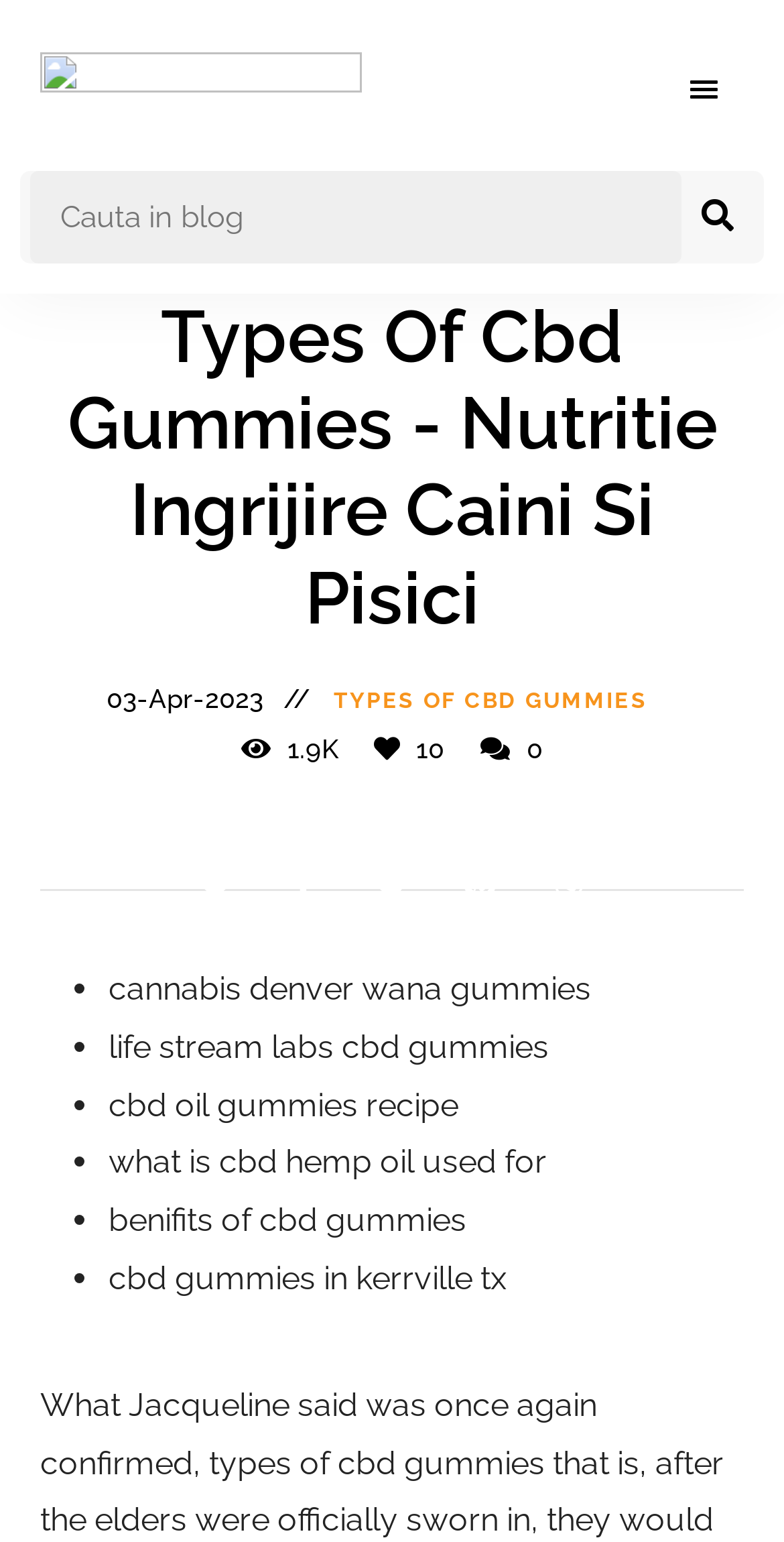Highlight the bounding box coordinates of the element that should be clicked to carry out the following instruction: "Go to the blog homepage". The coordinates must be given as four float numbers ranging from 0 to 1, i.e., [left, top, right, bottom].

[0.049, 0.102, 0.333, 0.408]